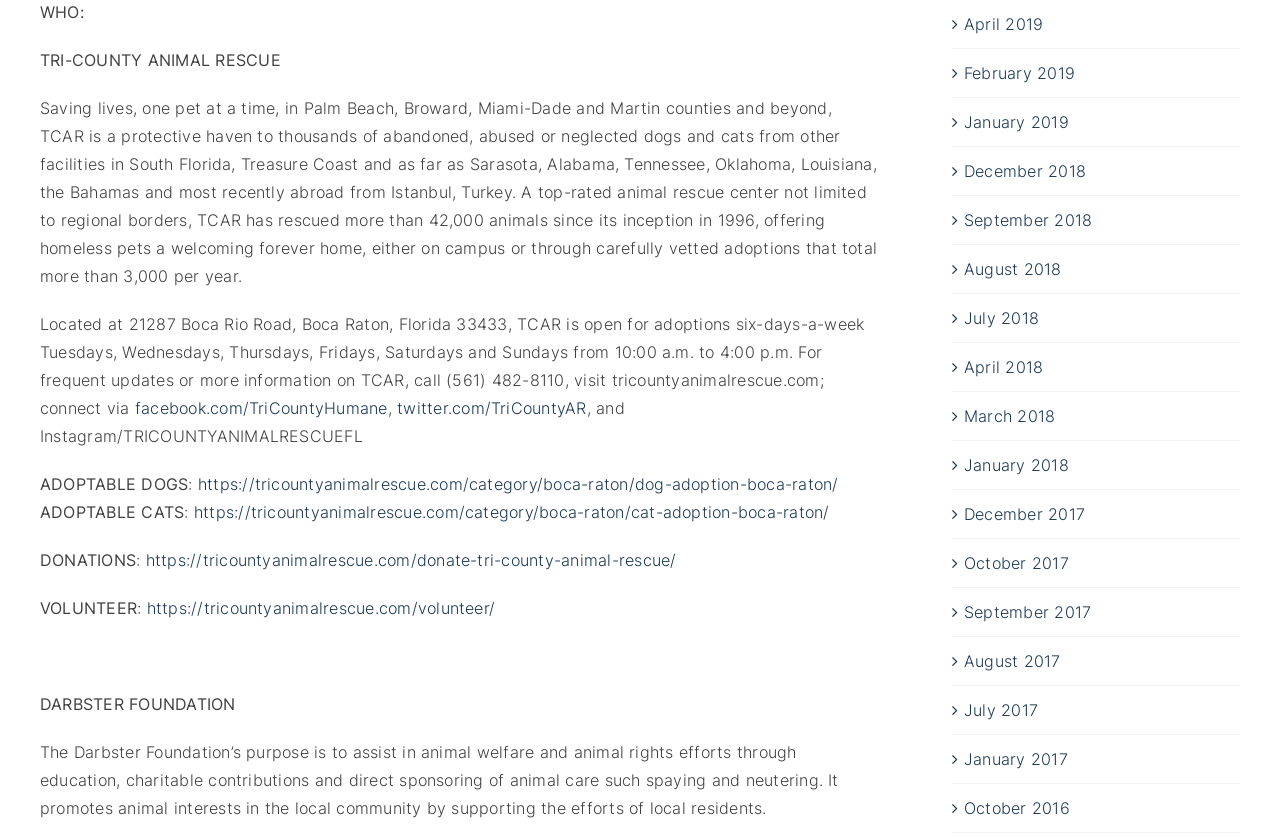Locate the bounding box coordinates of the item that should be clicked to fulfill the instruction: "Visit Facebook page".

[0.105, 0.476, 0.303, 0.5]